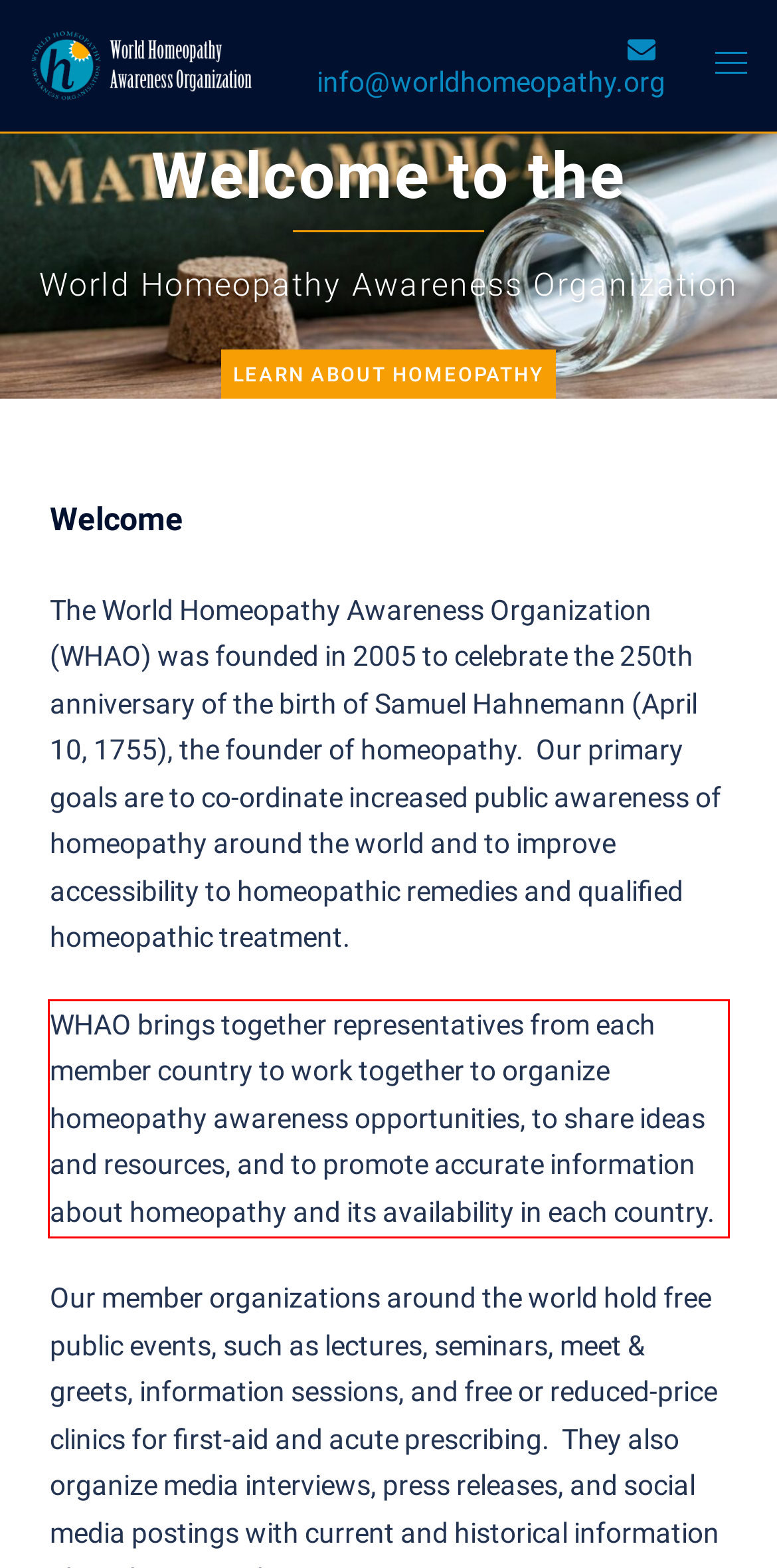You have a screenshot with a red rectangle around a UI element. Recognize and extract the text within this red bounding box using OCR.

WHAO brings together representatives from each member country to work together to organize homeopathy awareness opportunities, to share ideas and resources, and to promote accurate information about homeopathy and its availability in each country.